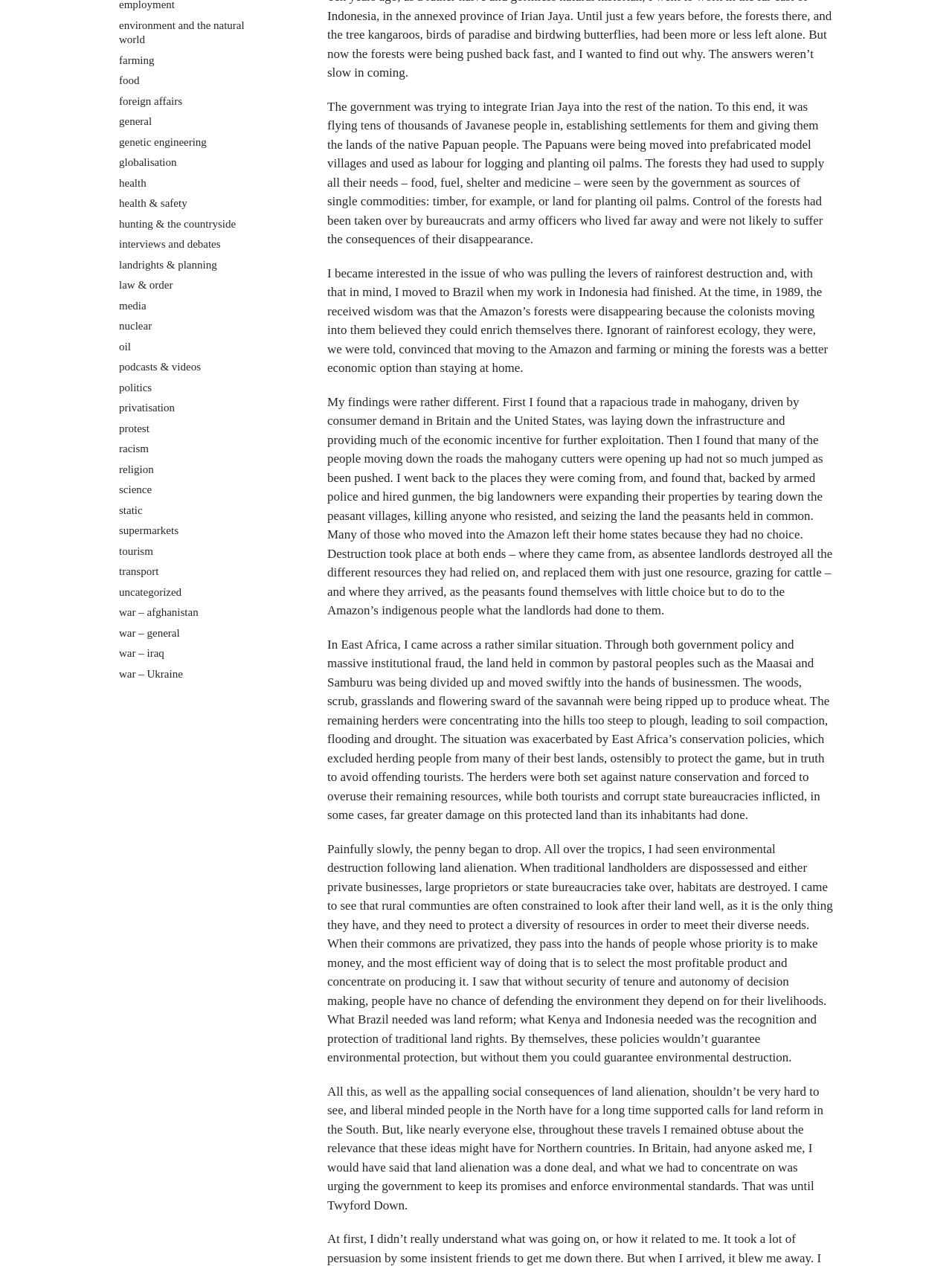Please specify the bounding box coordinates in the format (top-left x, top-left y, bottom-right x, bottom-right y), with values ranging from 0 to 1. Identify the bounding box for the UI component described as follows: interviews and debates

[0.125, 0.188, 0.232, 0.197]